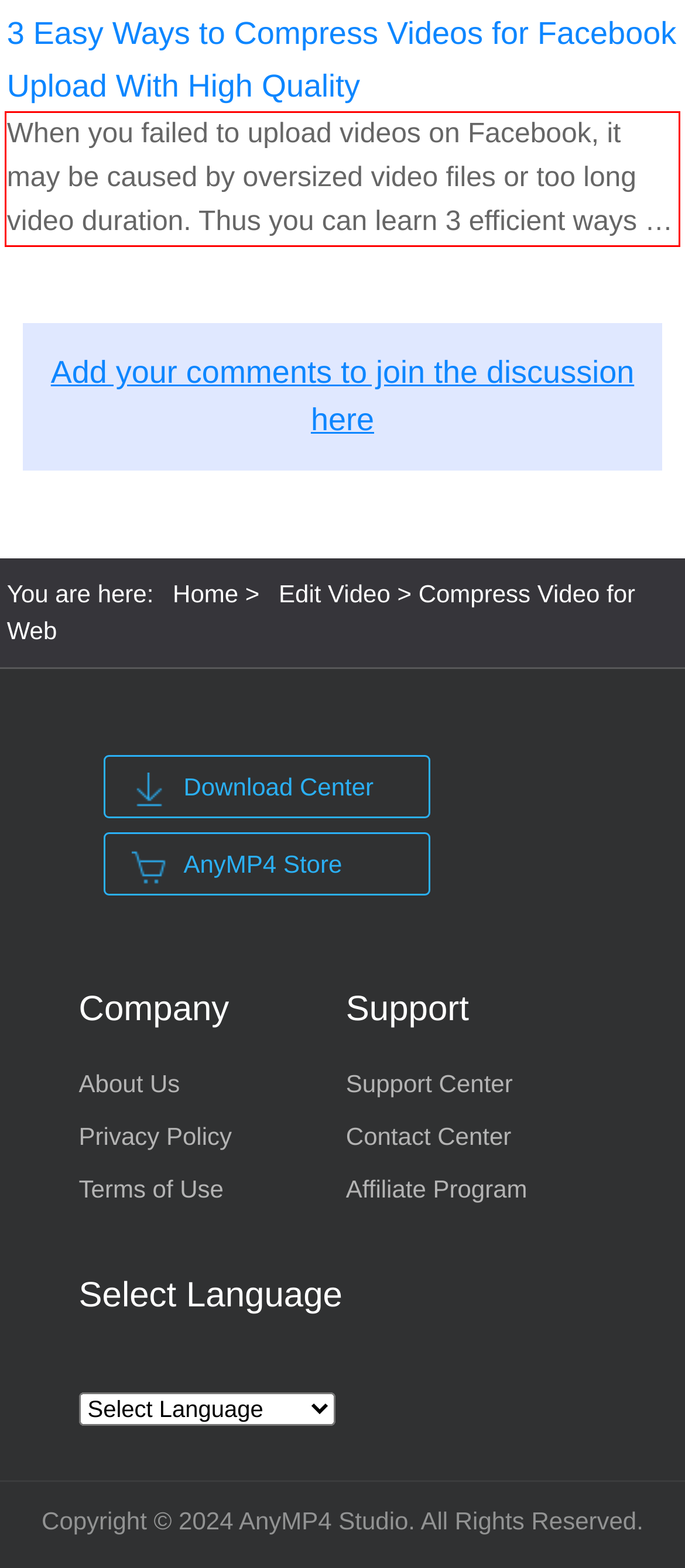You are given a screenshot with a red rectangle. Identify and extract the text within this red bounding box using OCR.

When you failed to upload videos on Facebook, it may be caused by oversized video files or too long video duration. Thus you can learn 3 efficient ways to compress videos for Facebook in this article.